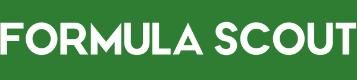Describe all the elements in the image with great detail.

The image showcases the logo of "Formula Scout," which features the name prominently displayed in bold, white lettering on a vibrant green background. This logo represents a platform dedicated to covering various motorsport events, particularly in the realm of formula racing. It emphasizes accessibility and engagement with motorsport fans, highlighting significant achievements and updates within the racing community. The visual identity of "Formula Scout" reflects its dynamic and enthusiastic approach to delivering news and insights about the motorsport industry.